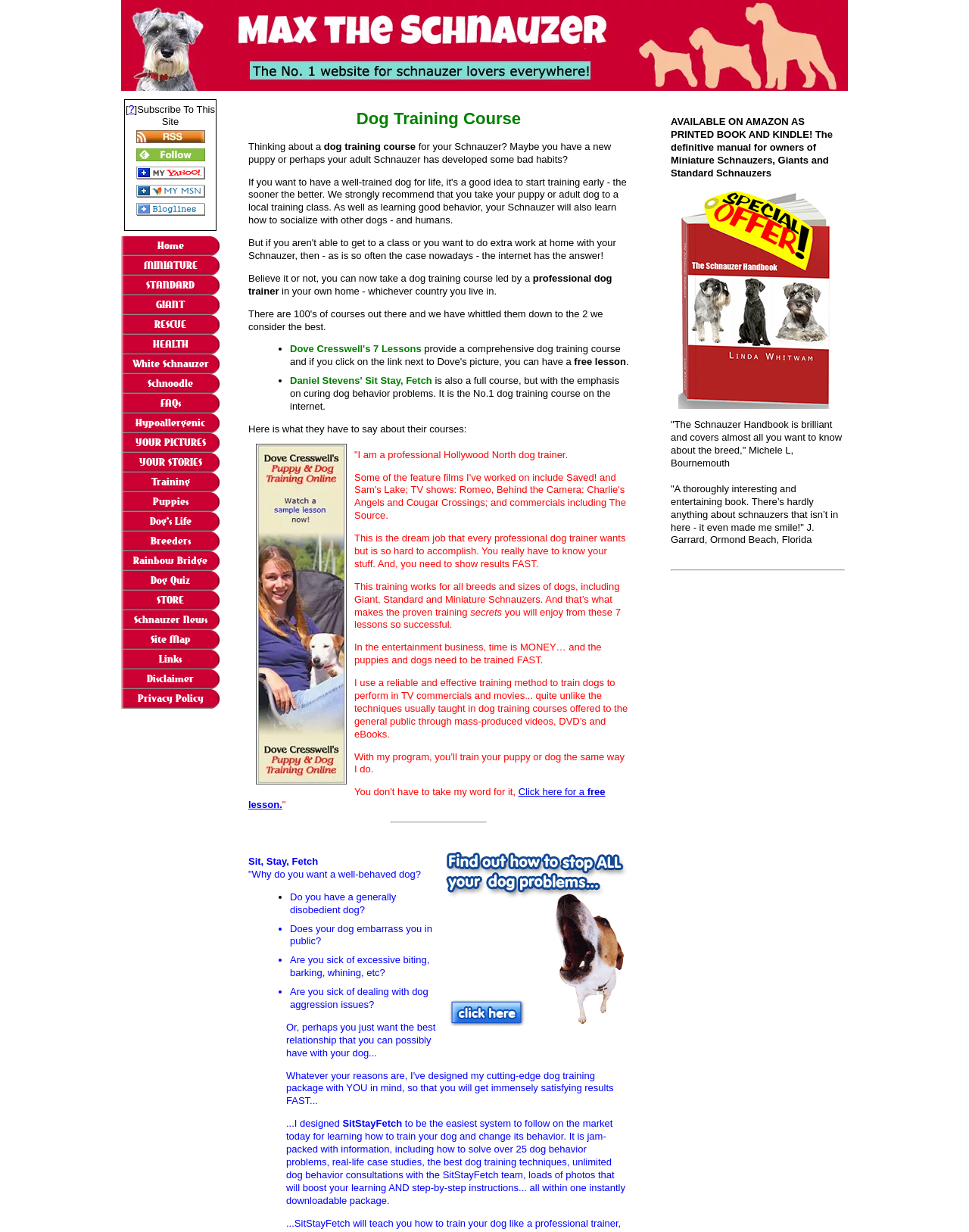Return the bounding box coordinates of the UI element that corresponds to this description: "Dog's Life". The coordinates must be given as four float numbers in the range of 0 and 1, [left, top, right, bottom].

[0.125, 0.415, 0.227, 0.431]